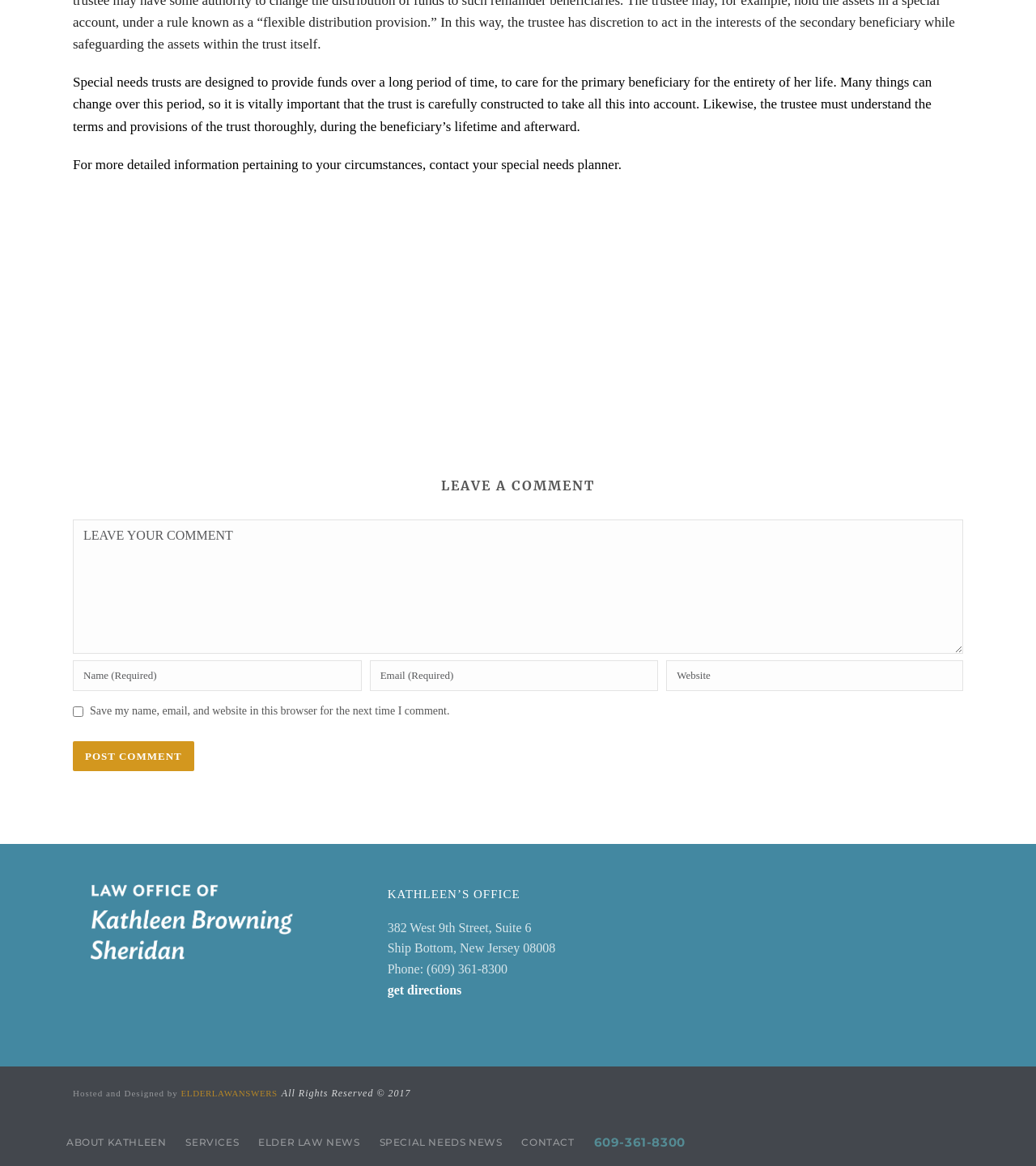Carefully observe the image and respond to the question with a detailed answer:
What is the phone number of Kathleen's office?

The StaticText element with ID 249 contains the phone number '(609) 361-8300', which is likely the phone number of Kathleen's office.